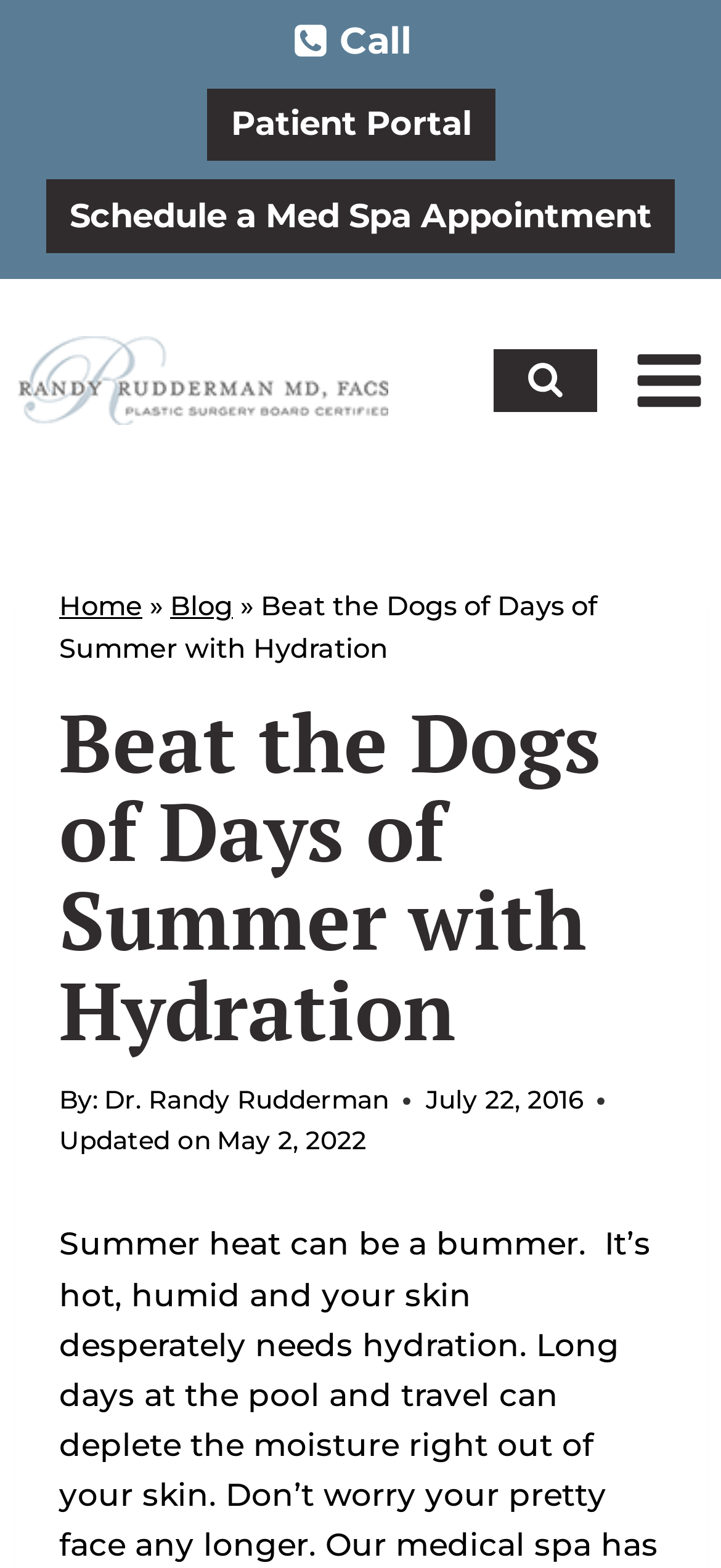Given the element description: "Patient Portal", predict the bounding box coordinates of the UI element it refers to, using four float numbers between 0 and 1, i.e., [left, top, right, bottom].

[0.288, 0.056, 0.686, 0.103]